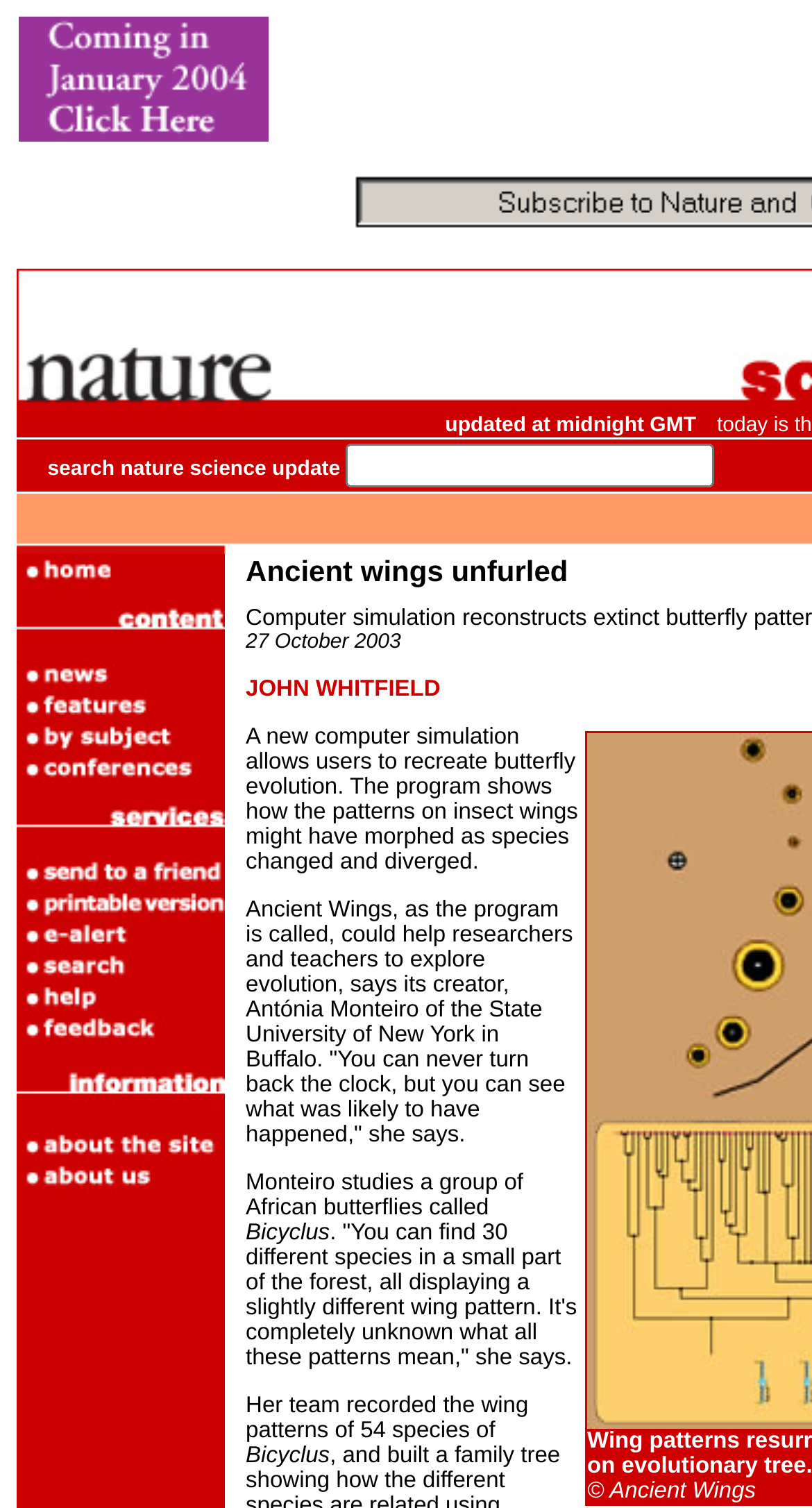Offer an in-depth caption of the entire webpage.

The webpage is a news update page from Nature Science, featuring the latest science research and news. At the top, there is a prominent headline "Ancient wings unfurled: Computer simulation reconstructs extinct butterfly patterns." Below this headline, there are two images, one on the left and one on the right, which appear to be related to the headline.

On the left side of the page, there is a search box with a label "search nature science update" and a textbox where users can input their search queries. Below the search box, there is a table with multiple rows, each containing a link to a different section of the website, such as "news", "features", "by subject", and "conferences". Each link is accompanied by a small icon.

On the right side of the page, there are multiple rows of links and icons, similar to the ones on the left side. These links appear to be related to various services and tools, such as "send to a friend", "printable version", "ealert", and "help". There are also links to "feedback" and "information" sections.

The overall layout of the page is organized, with clear headings and concise text. The use of images and icons adds visual interest to the page.